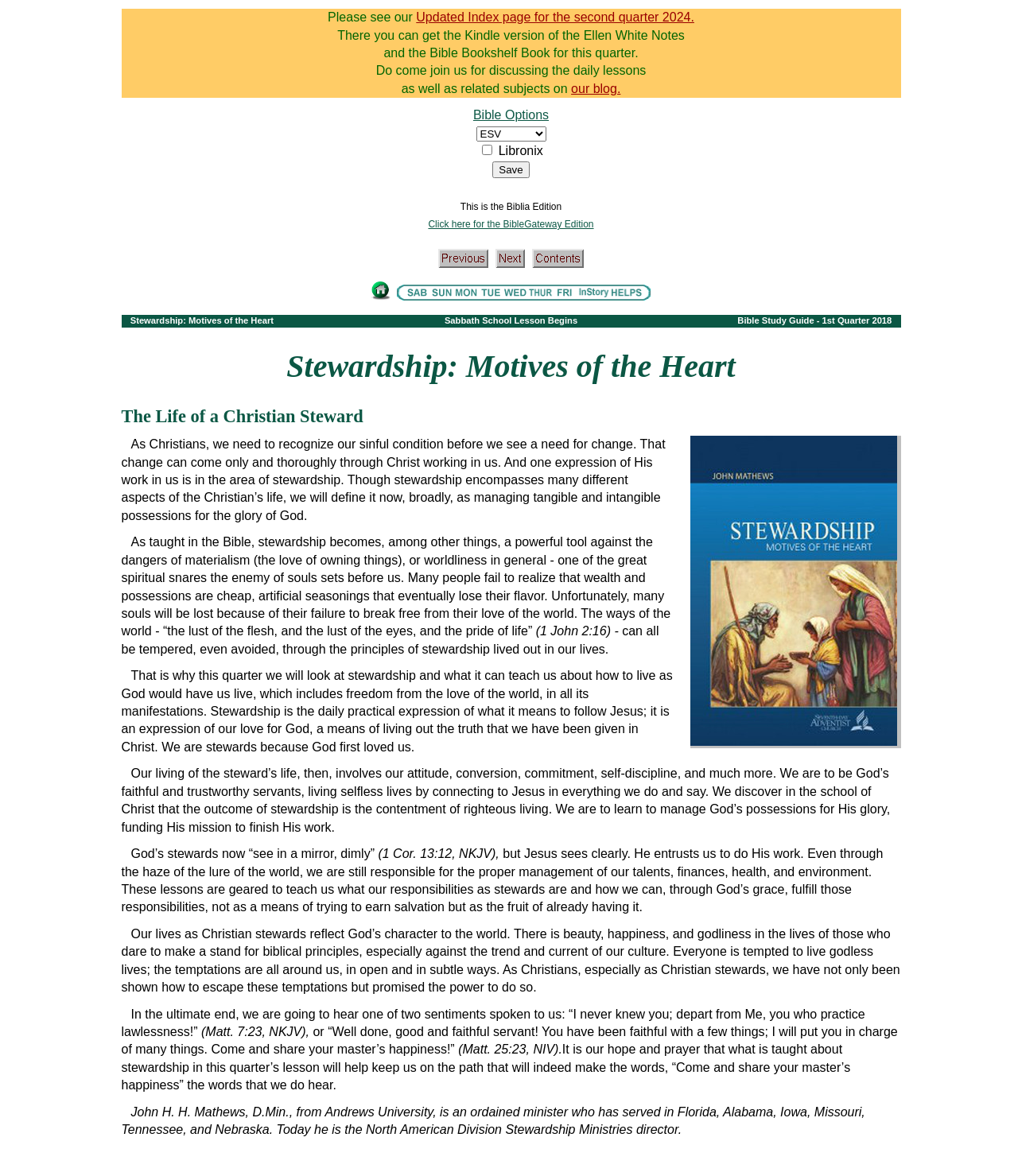What is the ultimate goal of living as a Christian steward?
Carefully analyze the image and provide a detailed answer to the question.

The ultimate goal of living as a Christian steward is to hear the words 'Well done, good and faithful servant' from God, which indicates that one has lived a life that is pleasing to God and faithful to His principles.